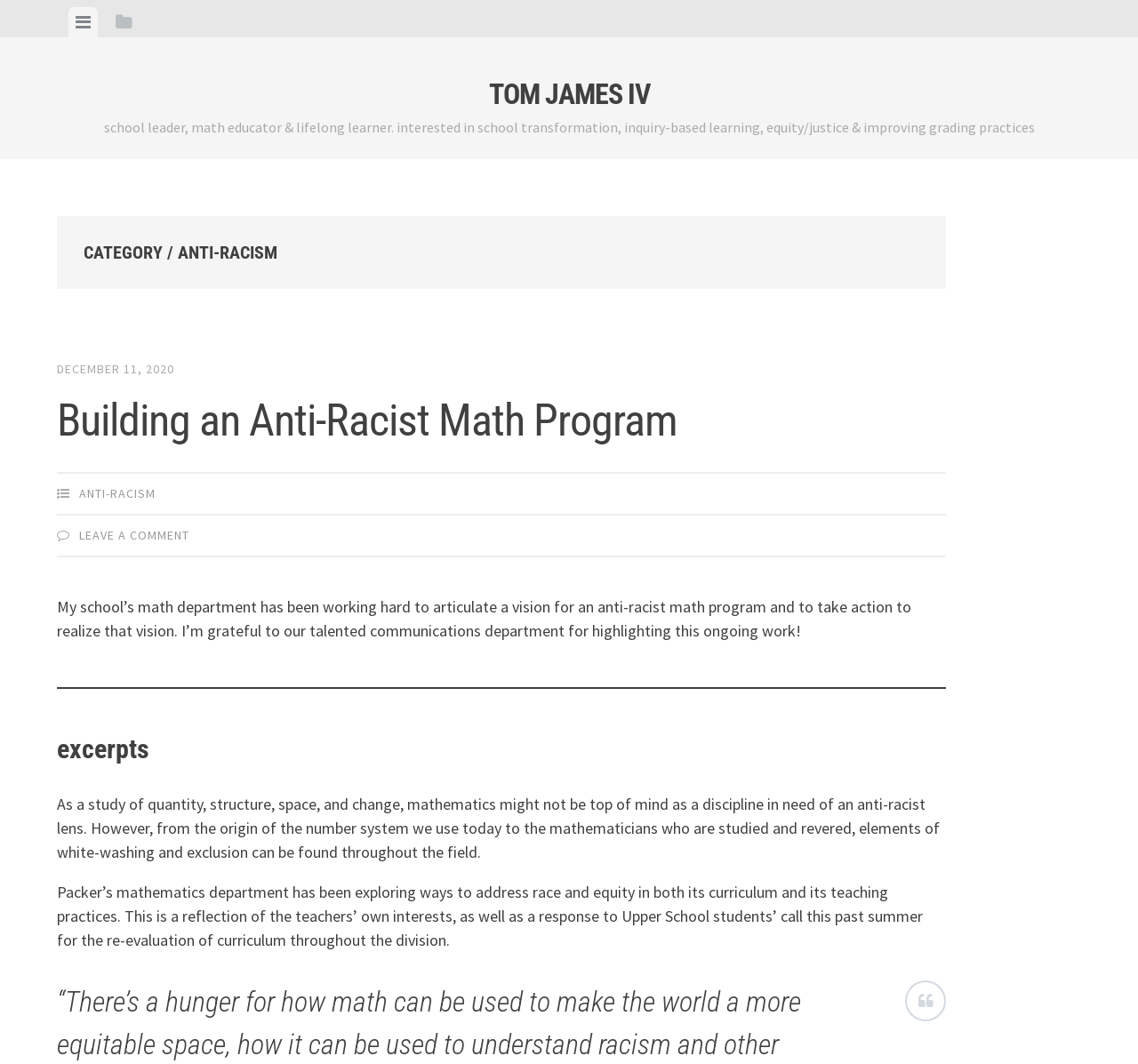Look at the image and answer the question in detail:
What is the department mentioned in the article?

The department mentioned in the article is the math department, which is mentioned in the context of building an anti-racist math program.